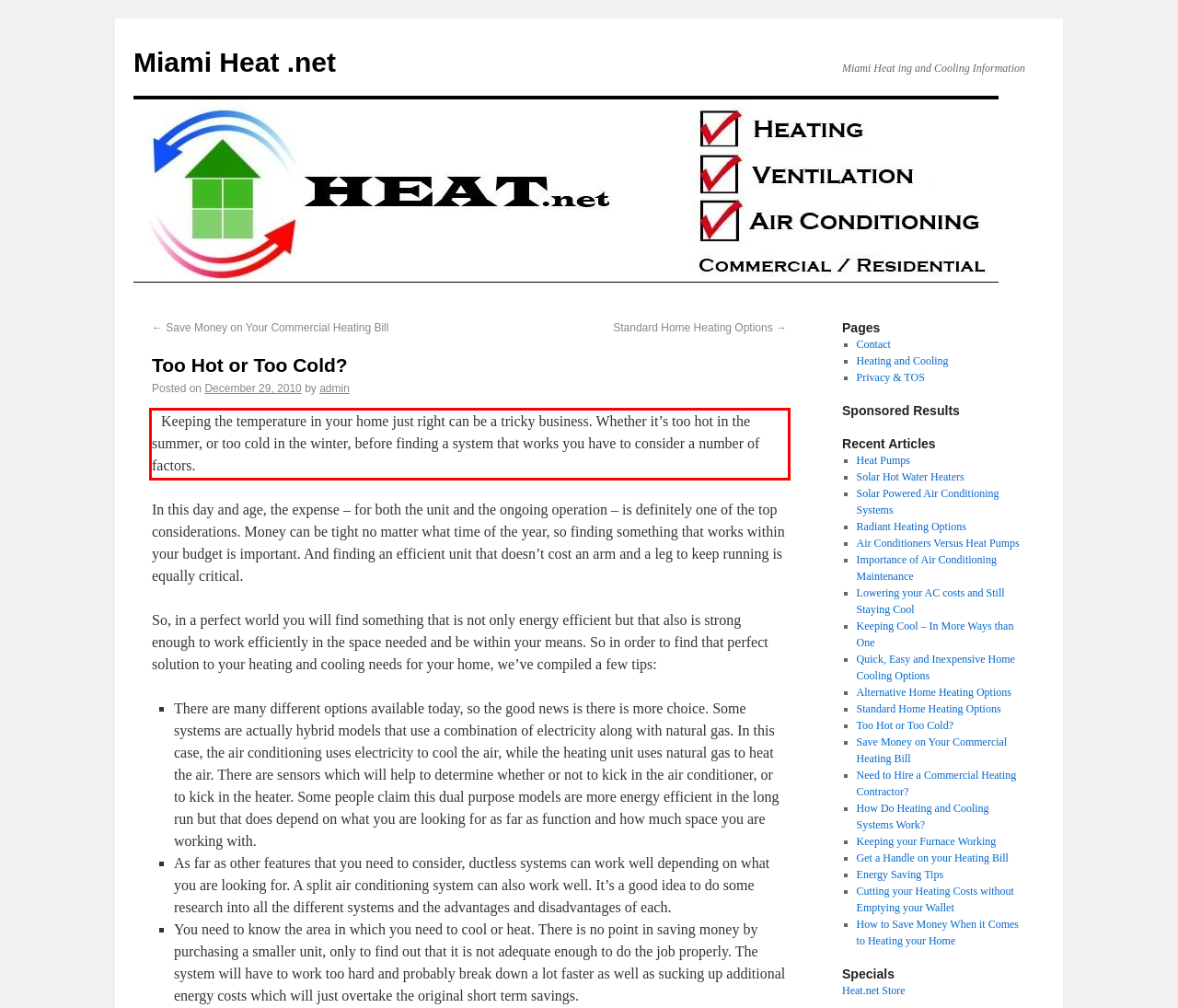Using the provided screenshot of a webpage, recognize the text inside the red rectangle bounding box by performing OCR.

Keeping the temperature in your home just right can be a tricky business. Whether it’s too hot in the summer, or too cold in the winter, before finding a system that works you have to consider a number of factors.